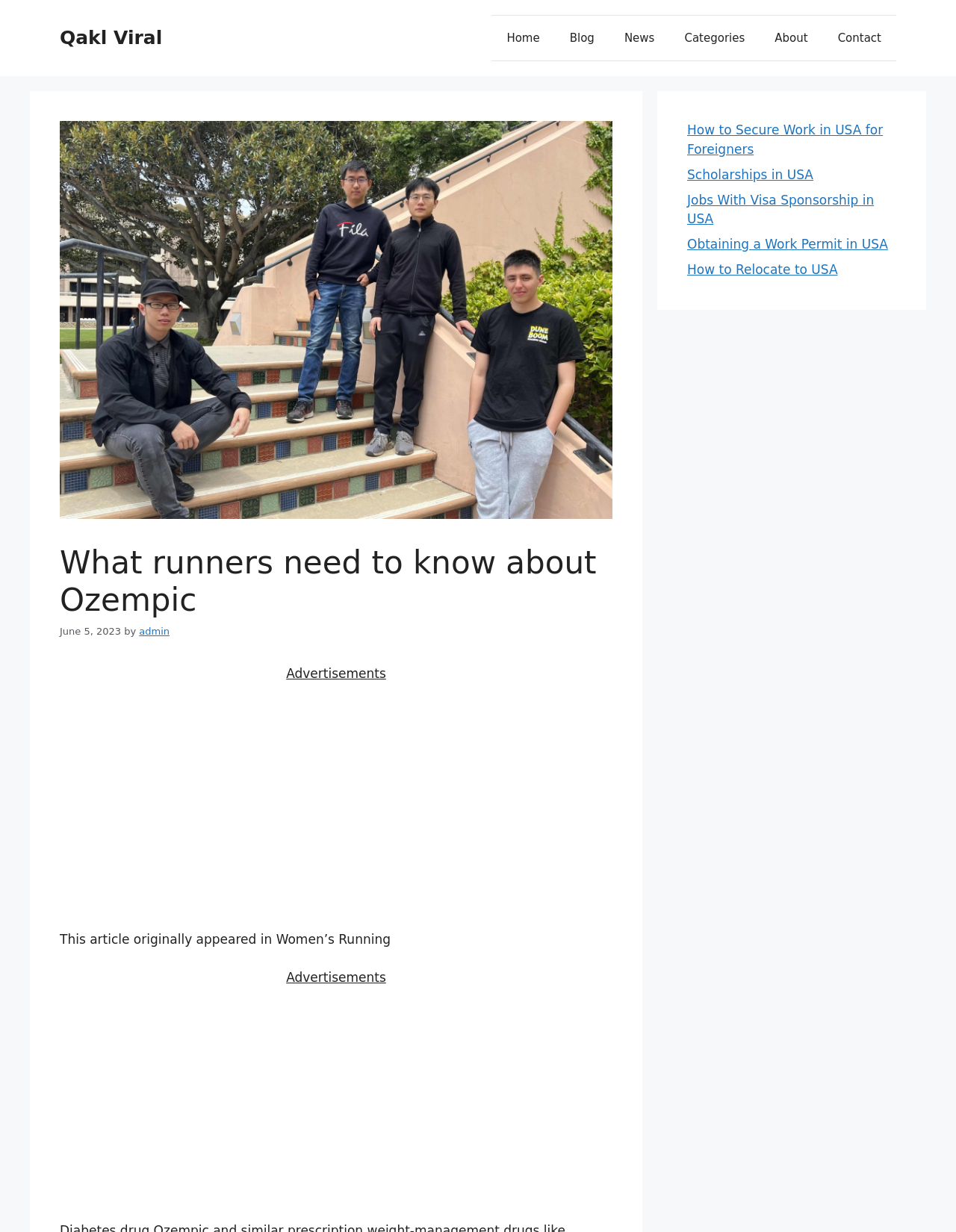Pinpoint the bounding box coordinates of the clickable area needed to execute the instruction: "Check the advertisement". The coordinates should be specified as four float numbers between 0 and 1, i.e., [left, top, right, bottom].

[0.062, 0.57, 0.641, 0.74]